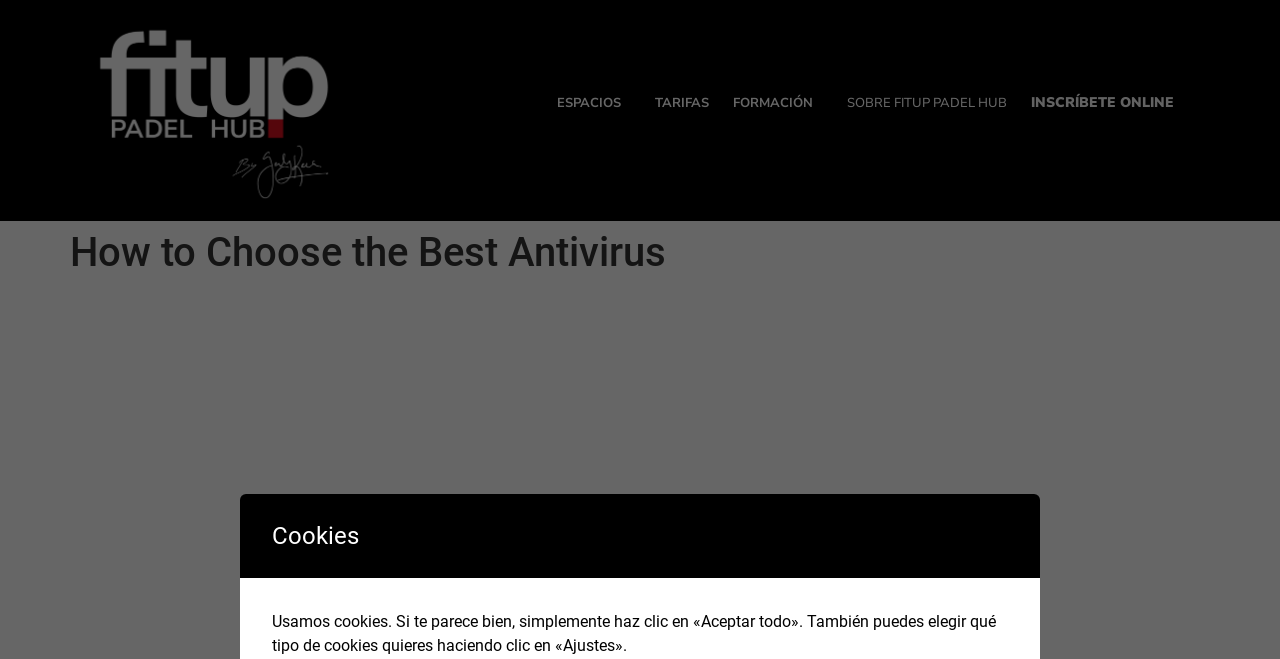Respond to the following question with a brief word or phrase:
What features should be considered when choosing an antivirus program?

VPN service, password manager, parental controls